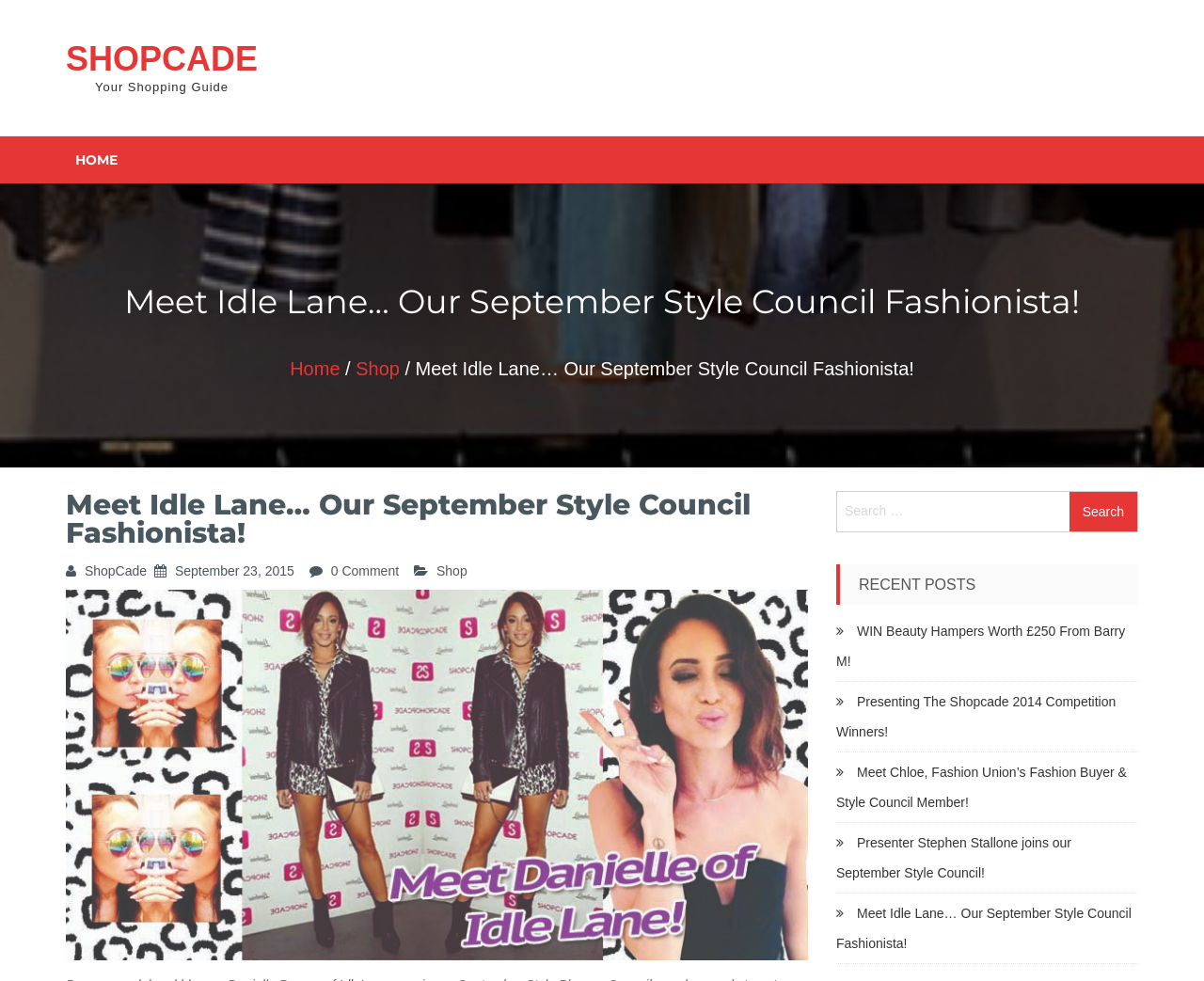Please locate the bounding box coordinates of the region I need to click to follow this instruction: "Check out Meet Idle Lane’s profile".

[0.695, 0.923, 0.94, 0.969]